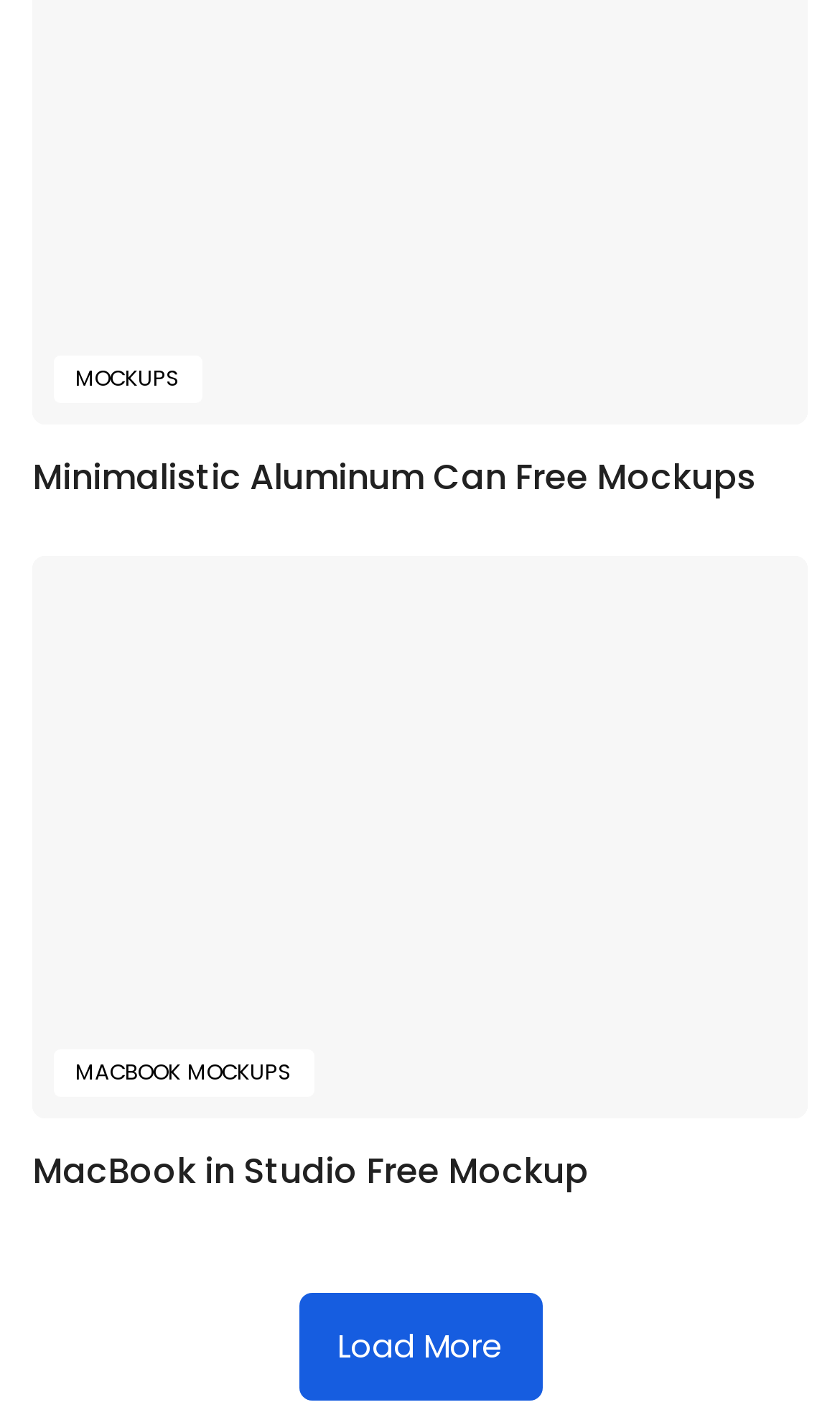Please answer the following question using a single word or phrase: 
What type of object is featured in the 'Minimalistic Aluminum Can Free Mockups'?

Aluminum can